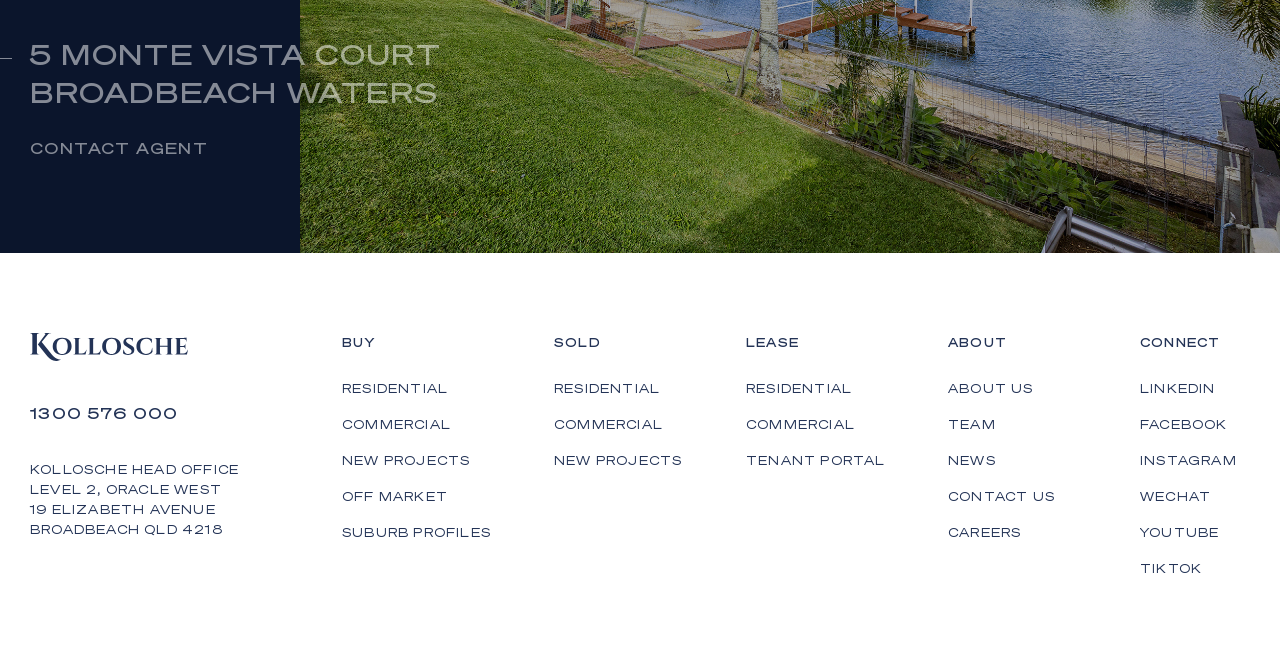Please mark the clickable region by giving the bounding box coordinates needed to complete this instruction: "Call 1300 576 000".

[0.023, 0.617, 0.14, 0.655]